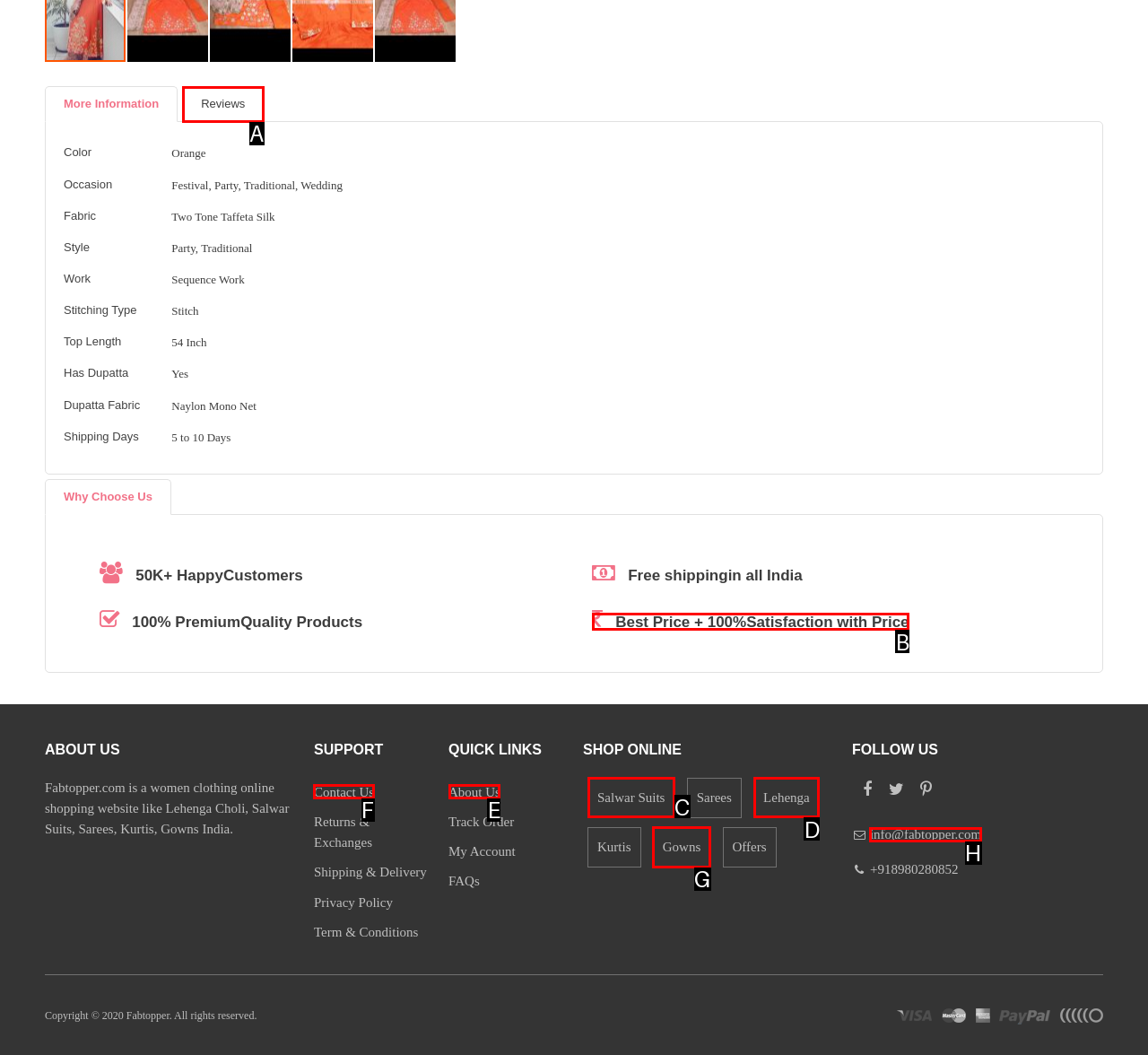Based on the task: Contact 'Fabtopper.com', which UI element should be clicked? Answer with the letter that corresponds to the correct option from the choices given.

F